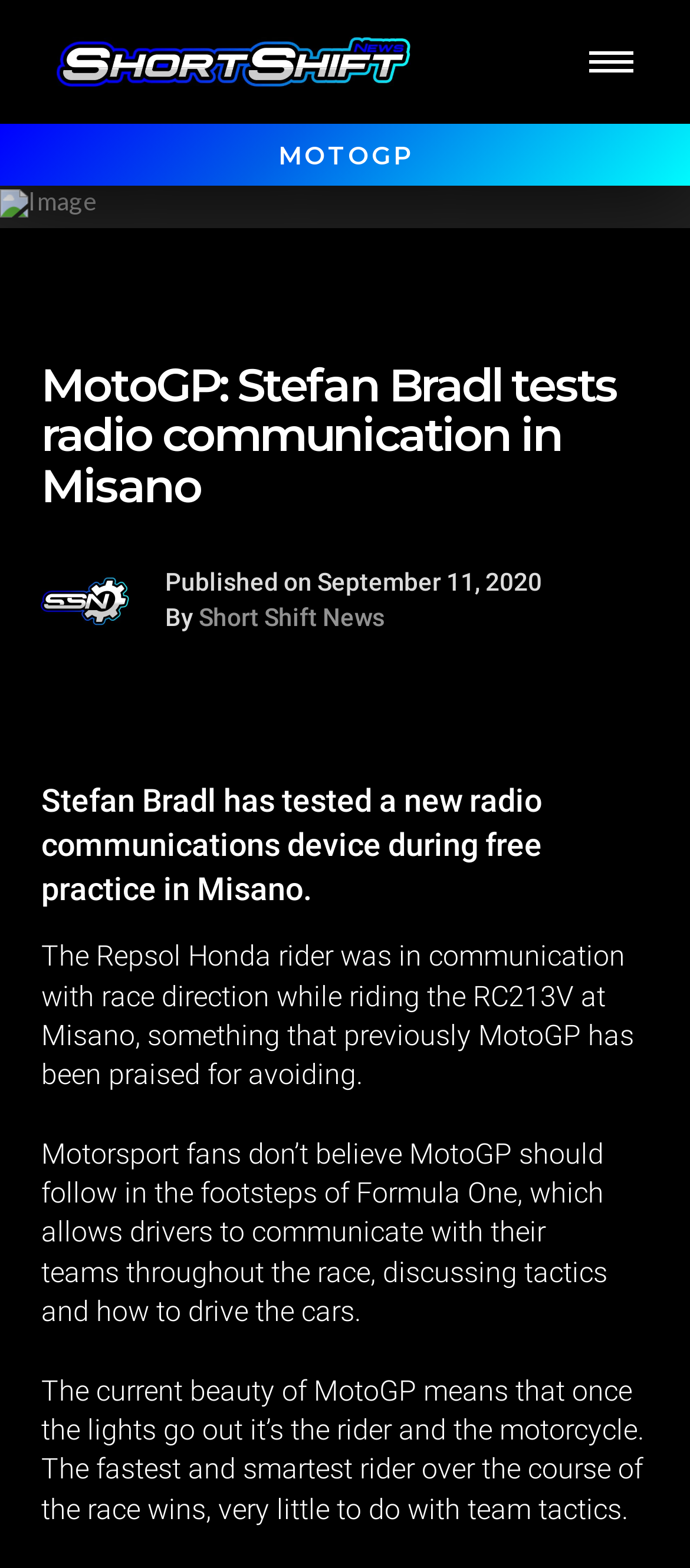Please give a one-word or short phrase response to the following question: 
What is the date of publication of the article?

September 11, 2020